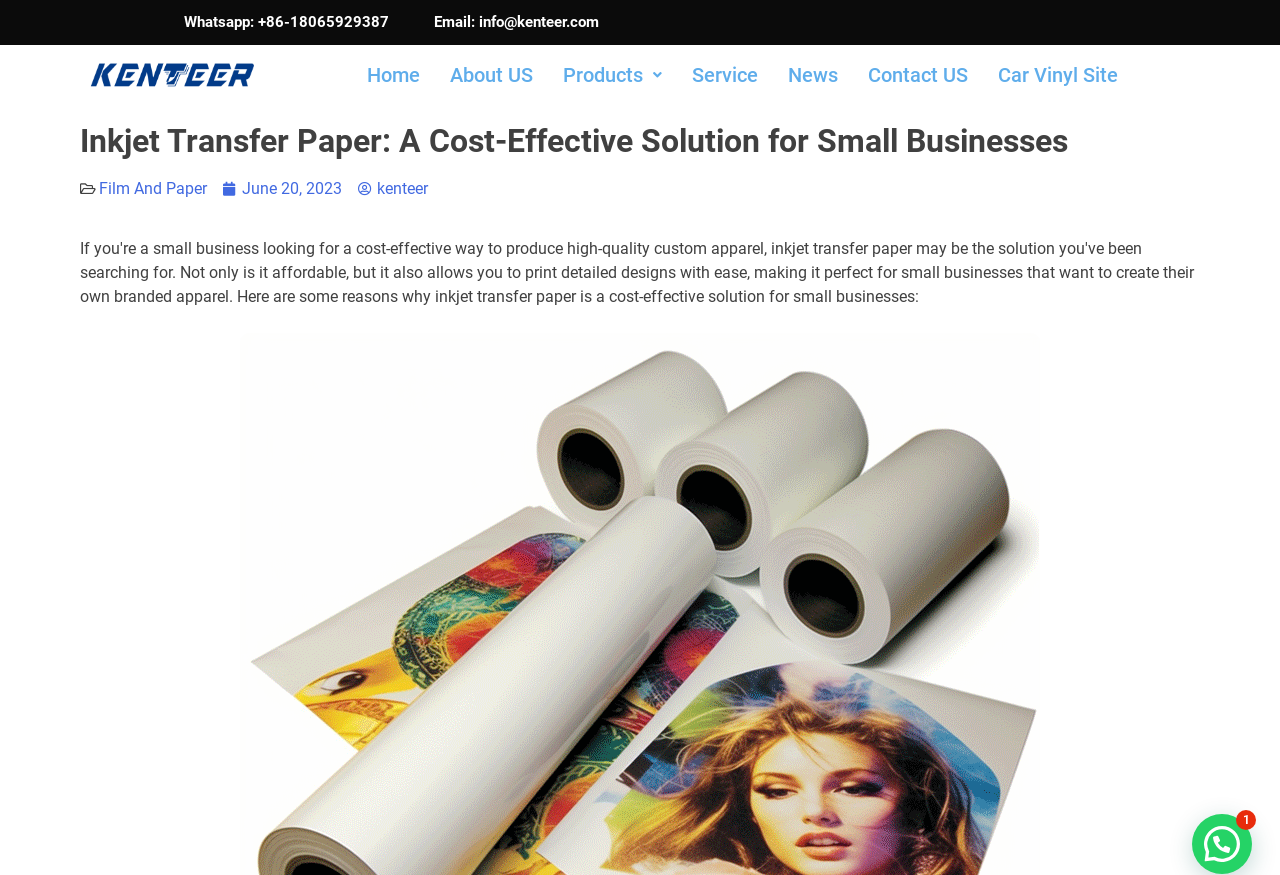What is the date mentioned on the page?
Answer the question with a detailed explanation, including all necessary information.

I found the date by looking at the link element that says 'June 20, 2023' which is located below the main heading of the page.